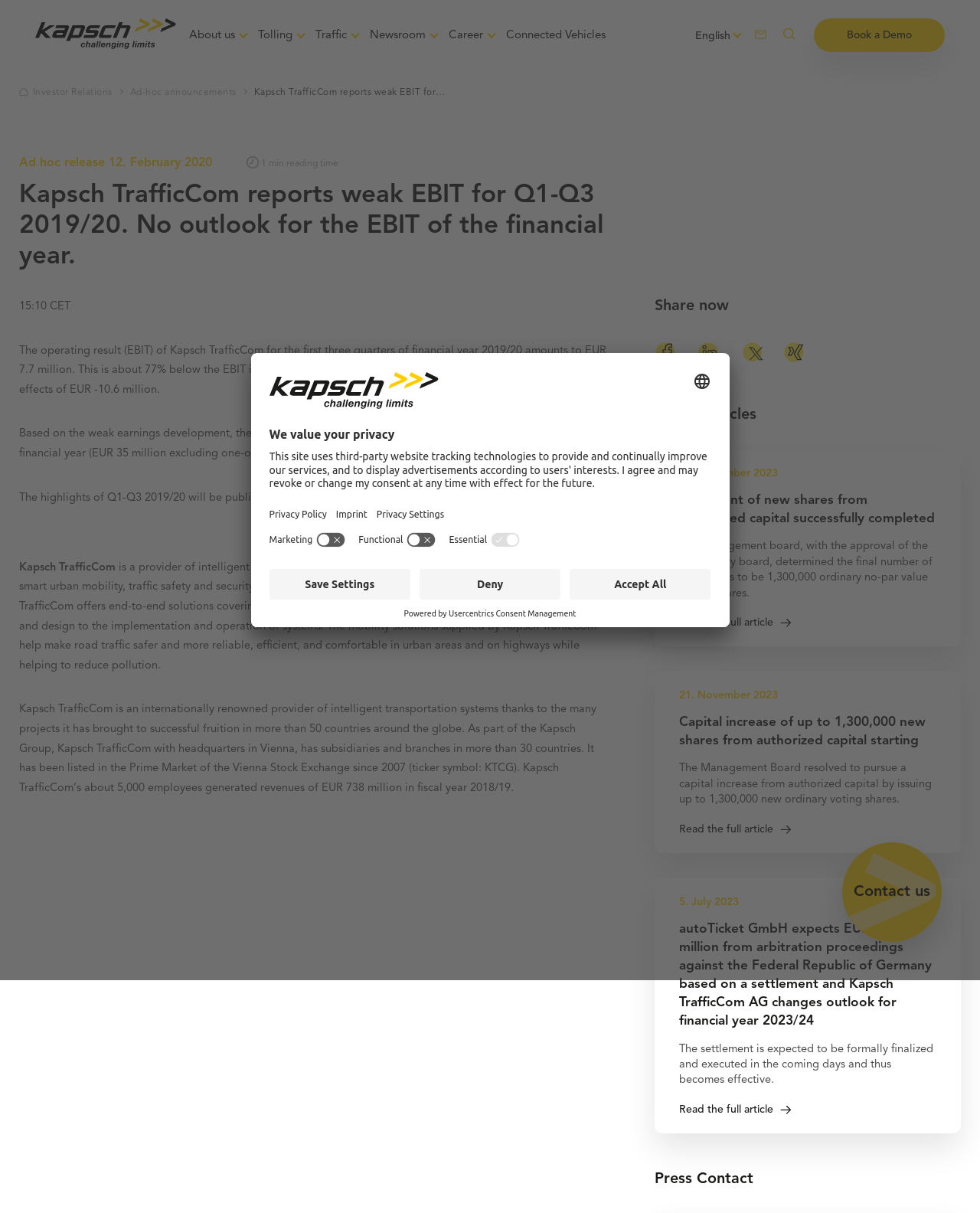Determine the bounding box coordinates of the clickable area required to perform the following instruction: "Search". The coordinates should be represented as four float numbers between 0 and 1: [left, top, right, bottom].

[0.794, 0.015, 0.823, 0.044]